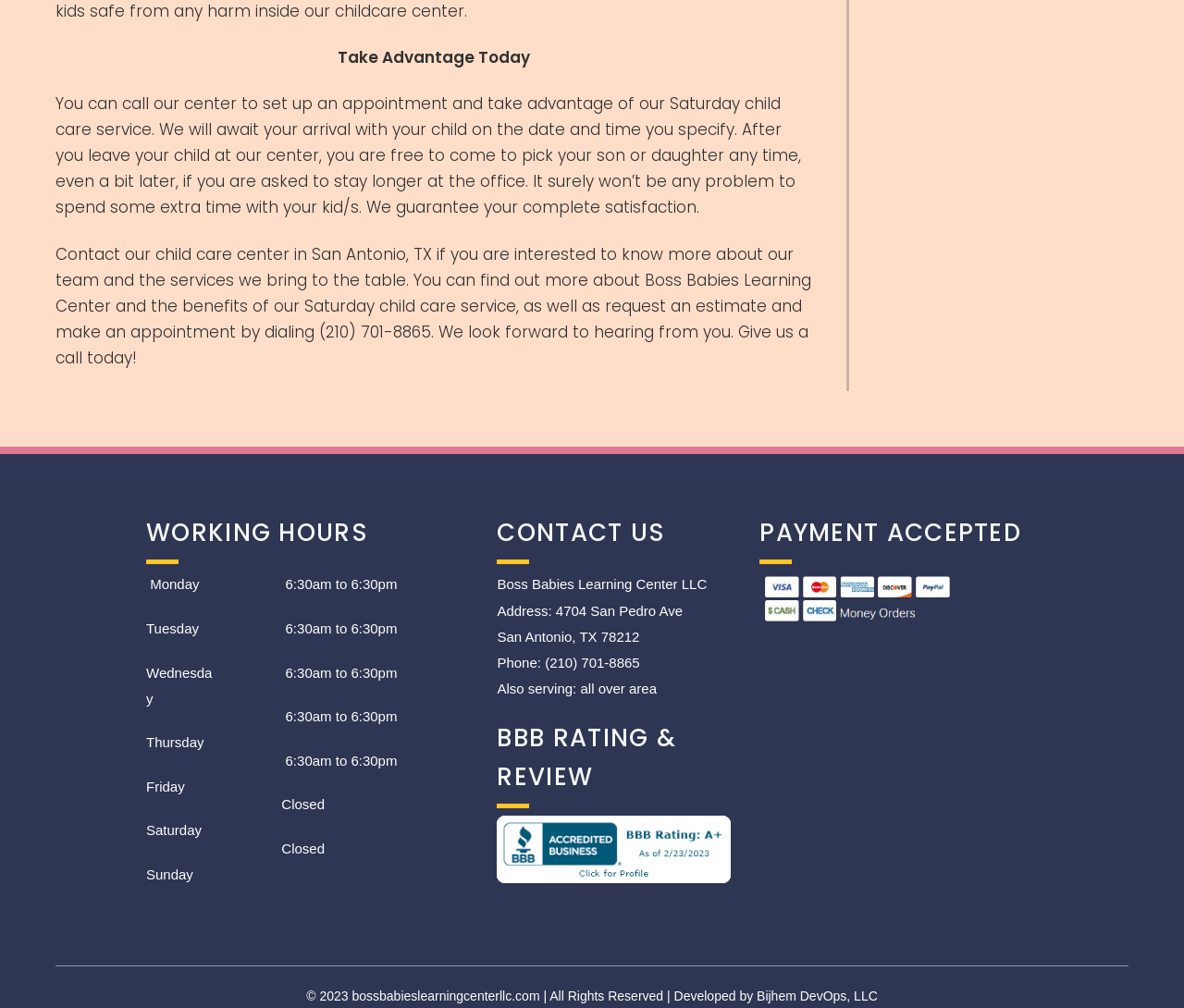Identify the bounding box of the UI component described as: "November 8, 2015".

None